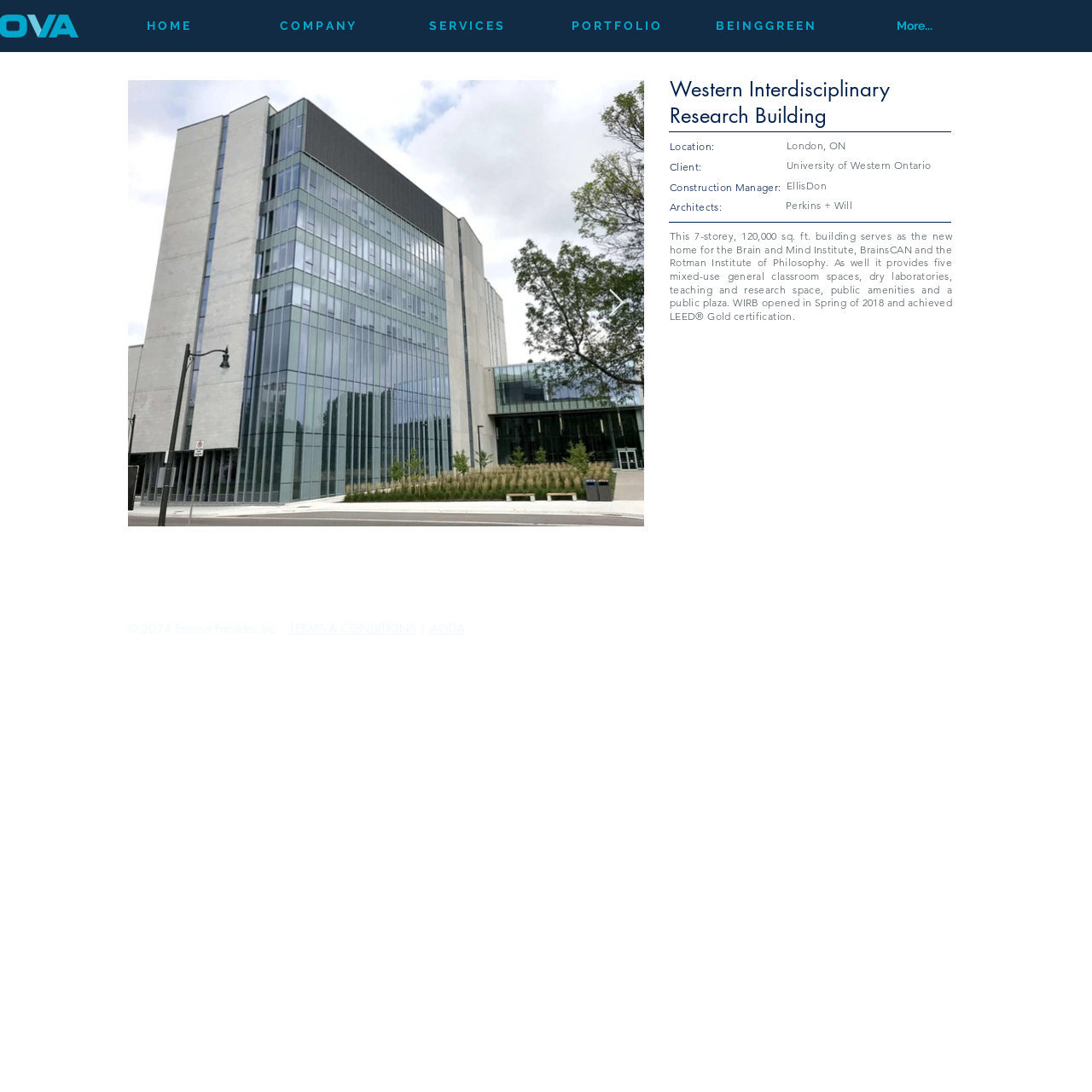Who is the construction manager of the Western Interdisciplinary Research Building?
Make sure to answer the question with a detailed and comprehensive explanation.

I found the answer by looking at the 'Construction Manager:' label and its corresponding text, which is 'EllisDon'.